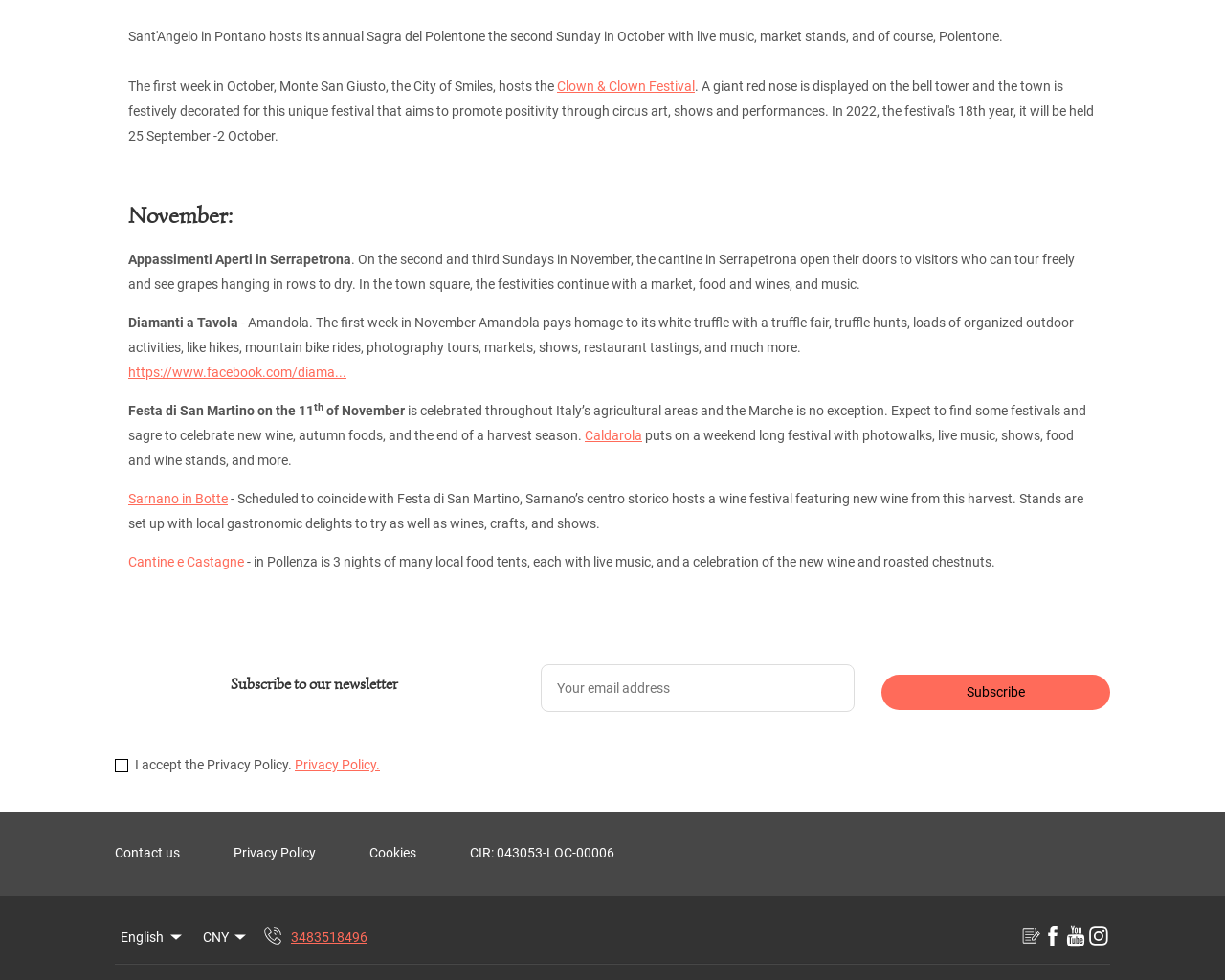What is the festival celebrated in Serrapetrona?
Provide a concise answer using a single word or phrase based on the image.

Appassimenti Aperti